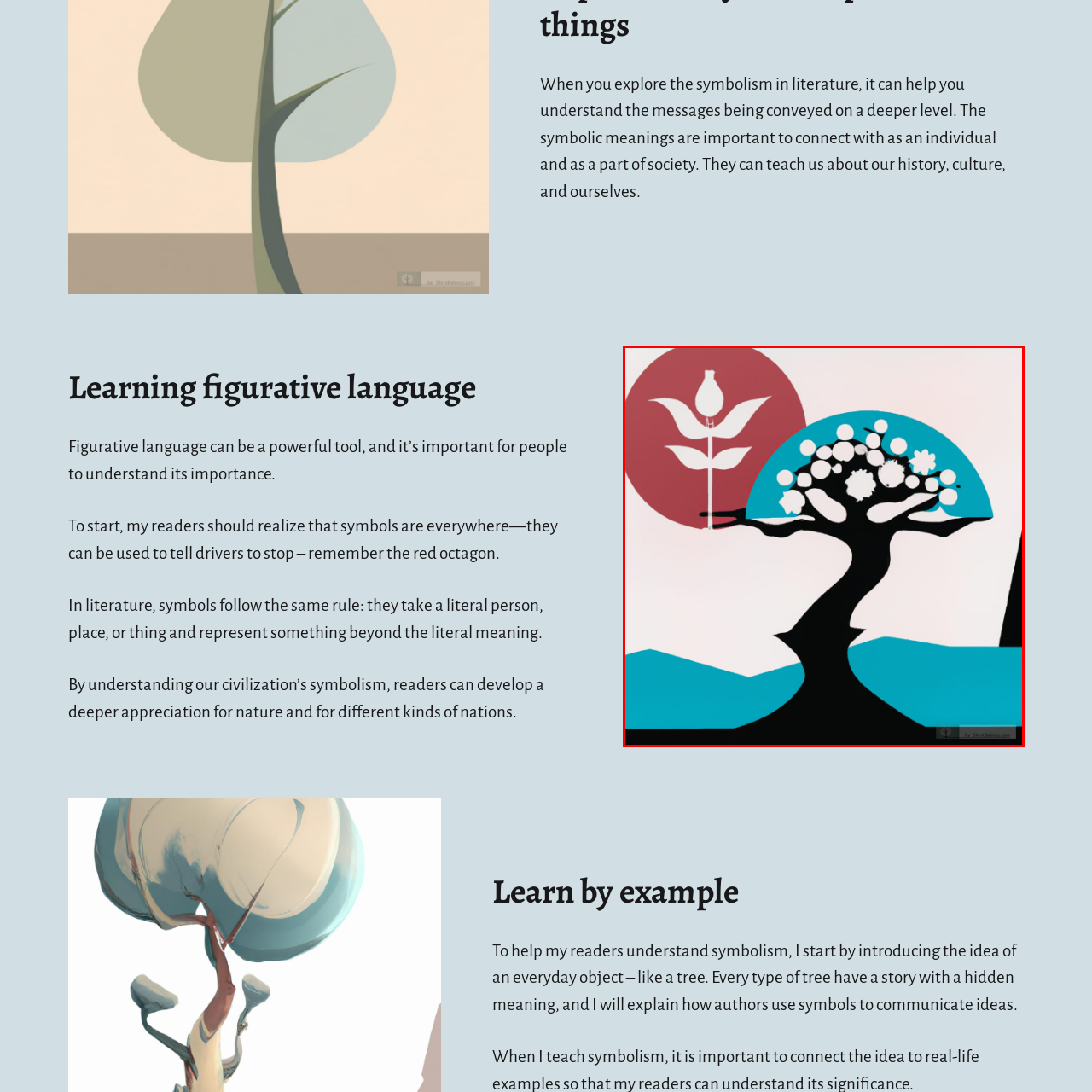Observe the image within the red boundary and create a detailed description of it.

The image depicts an artistic representation of a tree in a stylized silhouette, set against a soft, abstract background of contrasting colors. To the left, a large turquoise semicircle features a lush tree adorned with clusters of white fruit, symbolizing growth and abundance. To the right, a bold maroon circle showcases a simplified rose, suggesting themes of beauty and love. The bottom half of the image includes flowing lines of turquoise, evoking a serene landscape. This visual serves as a metaphor for the power of symbols in literature, as highlighted in the accompanying text about the importance of figurative language. The tree and rose both represent deeper meanings, illustrating how everyday objects can convey complex ideas and emotions, teaching us about our history and culture.